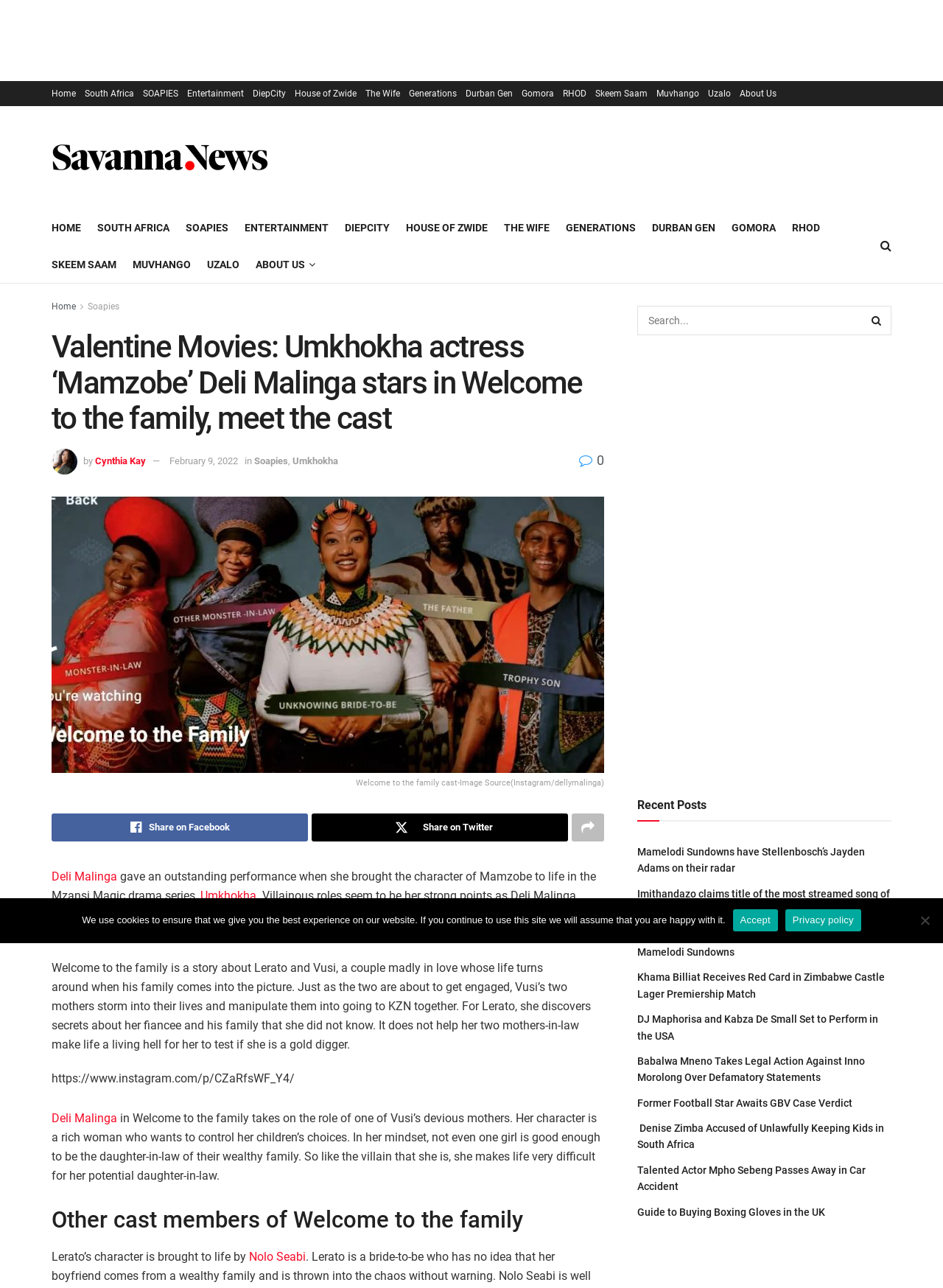Please determine the bounding box coordinates of the clickable area required to carry out the following instruction: "Share the article on Facebook". The coordinates must be four float numbers between 0 and 1, represented as [left, top, right, bottom].

[0.055, 0.632, 0.327, 0.654]